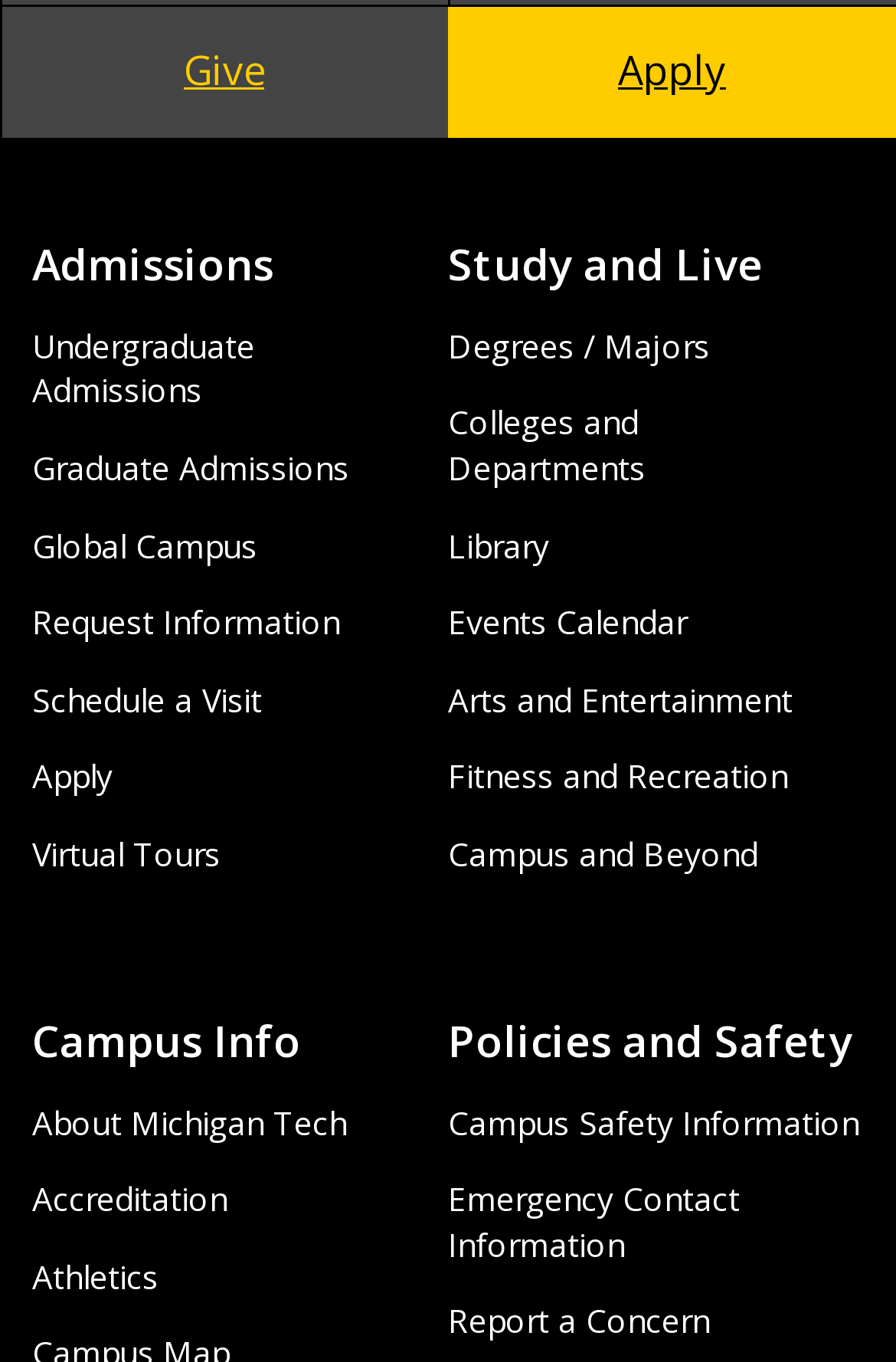Provide a thorough and detailed response to the question by examining the image: 
What is the third link under 'Study and Live'?

I looked at the links under the 'Study and Live' heading and found that the third link is 'Library', which has a bounding box coordinate of [0.5, 0.384, 0.613, 0.416].